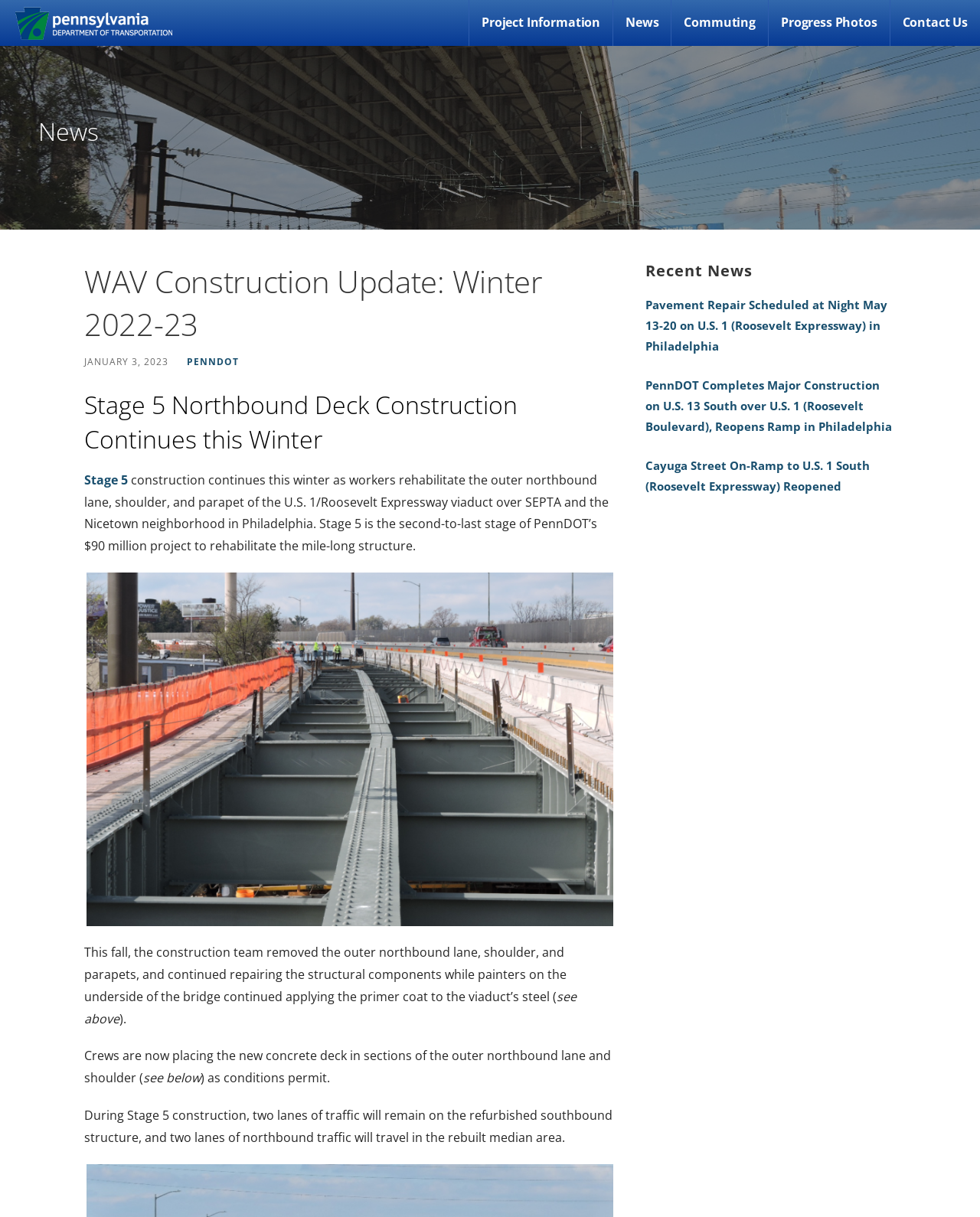Can you identify the bounding box coordinates of the clickable region needed to carry out this instruction: 'Read more about Stage 5'? The coordinates should be four float numbers within the range of 0 to 1, stated as [left, top, right, bottom].

[0.086, 0.387, 0.13, 0.401]